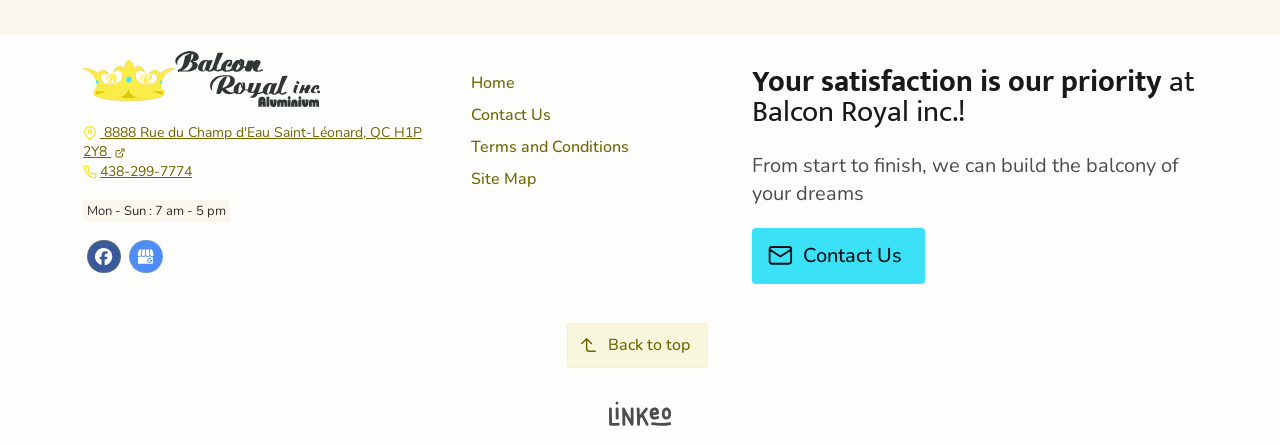Determine the bounding box coordinates of the clickable region to execute the instruction: "Go to the Contact Us page". The coordinates should be four float numbers between 0 and 1, denoted as [left, top, right, bottom].

[0.368, 0.222, 0.43, 0.293]